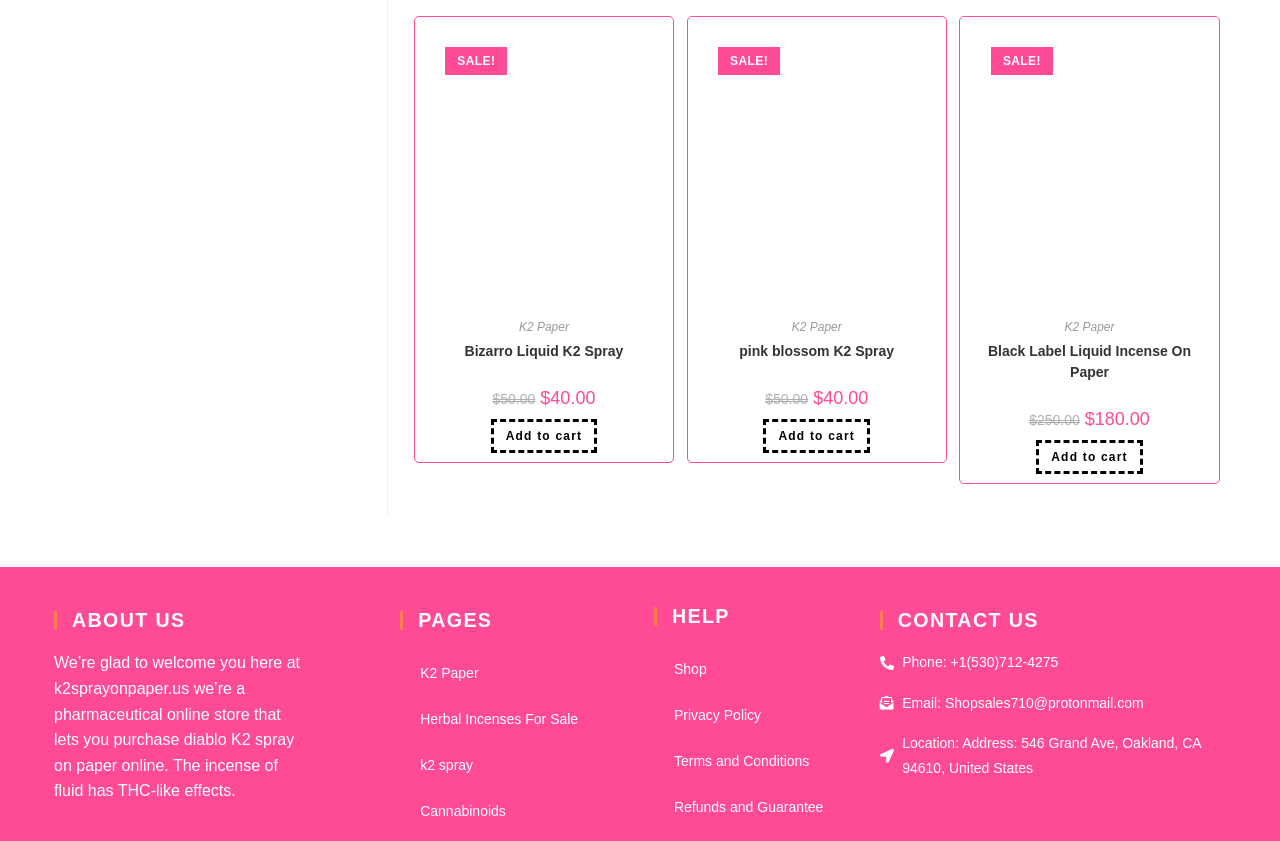Find the bounding box coordinates of the element you need to click on to perform this action: 'View 'K2 Paper' page'. The coordinates should be represented by four float values between 0 and 1, in the format [left, top, right, bottom].

[0.405, 0.381, 0.445, 0.397]